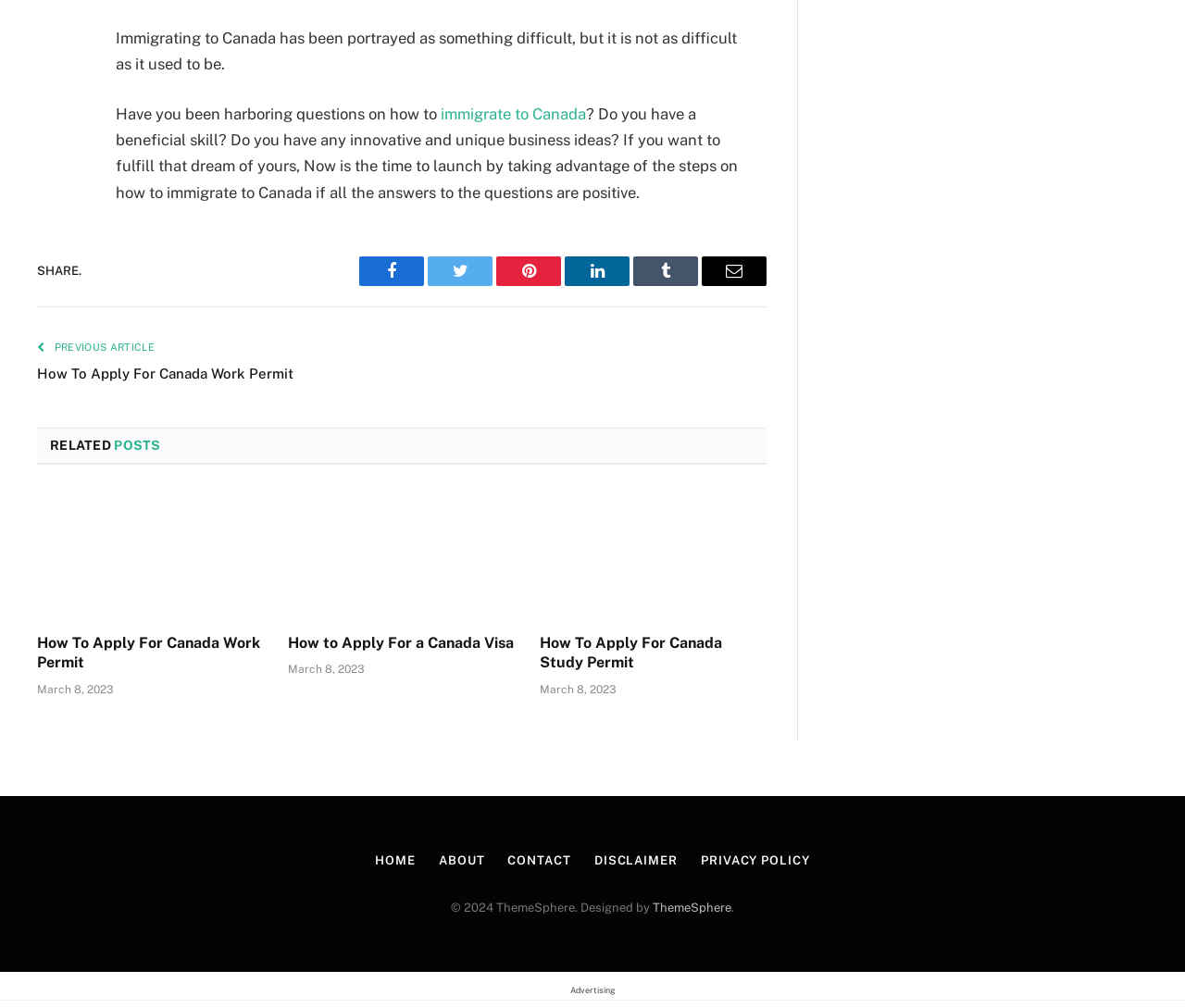Please mark the bounding box coordinates of the area that should be clicked to carry out the instruction: "Read the blog post 'Transform Your Home with Custom Wood Flooring'".

None